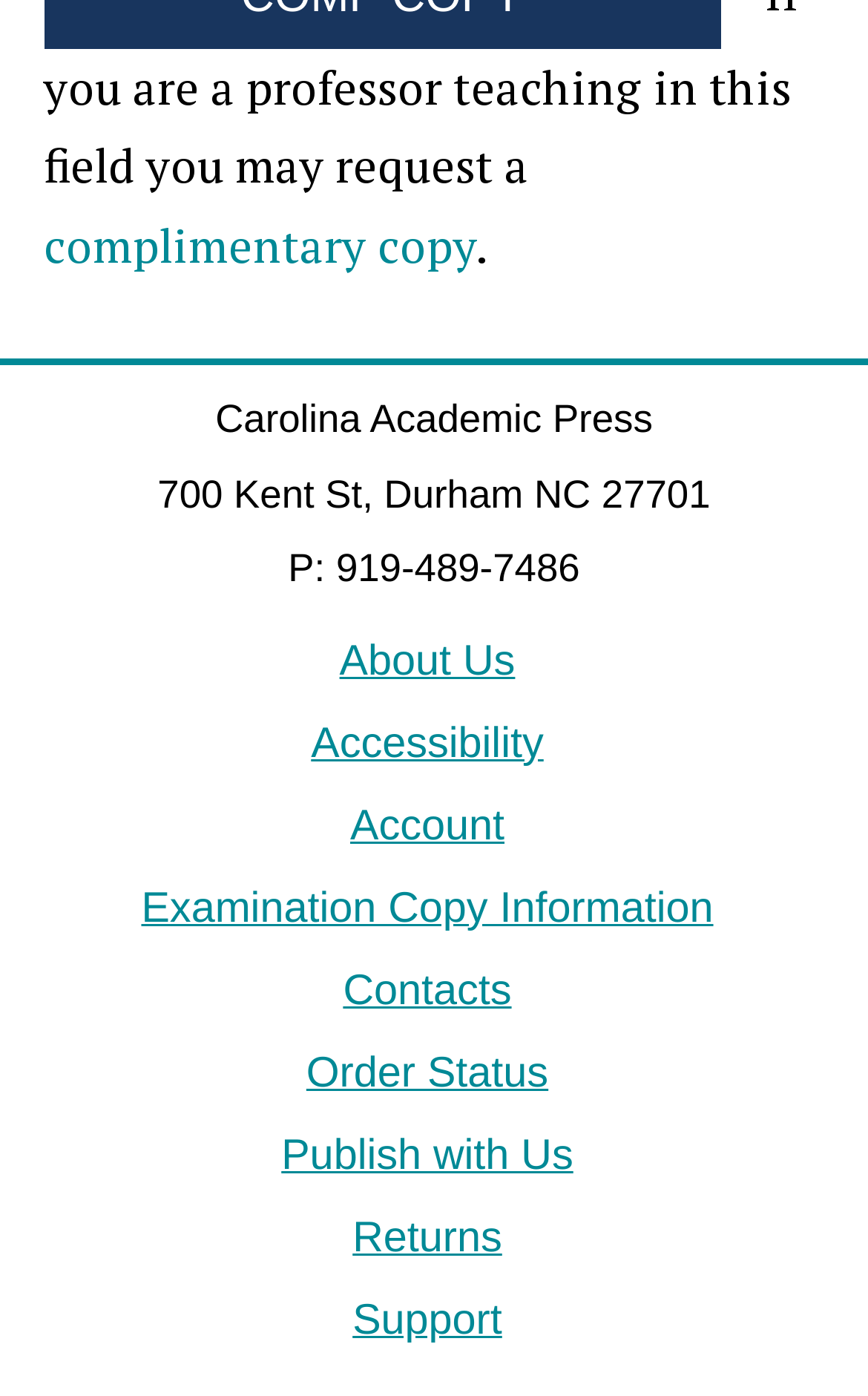Respond to the question below with a single word or phrase: What is the last link on the page?

Support